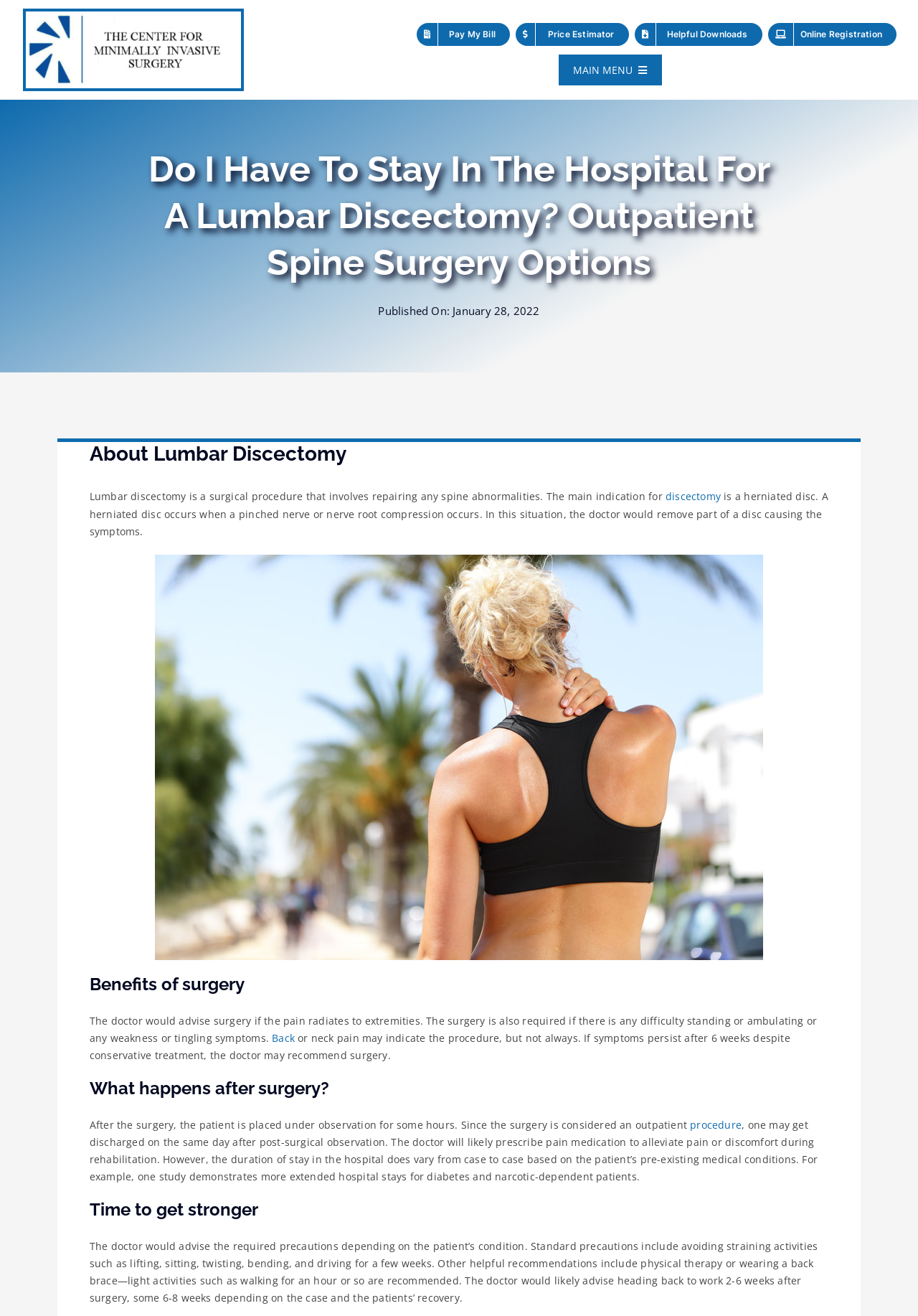Determine the bounding box coordinates of the section to be clicked to follow the instruction: "Click the CMIS logo". The coordinates should be given as four float numbers between 0 and 1, formatted as [left, top, right, bottom].

[0.028, 0.007, 0.262, 0.018]